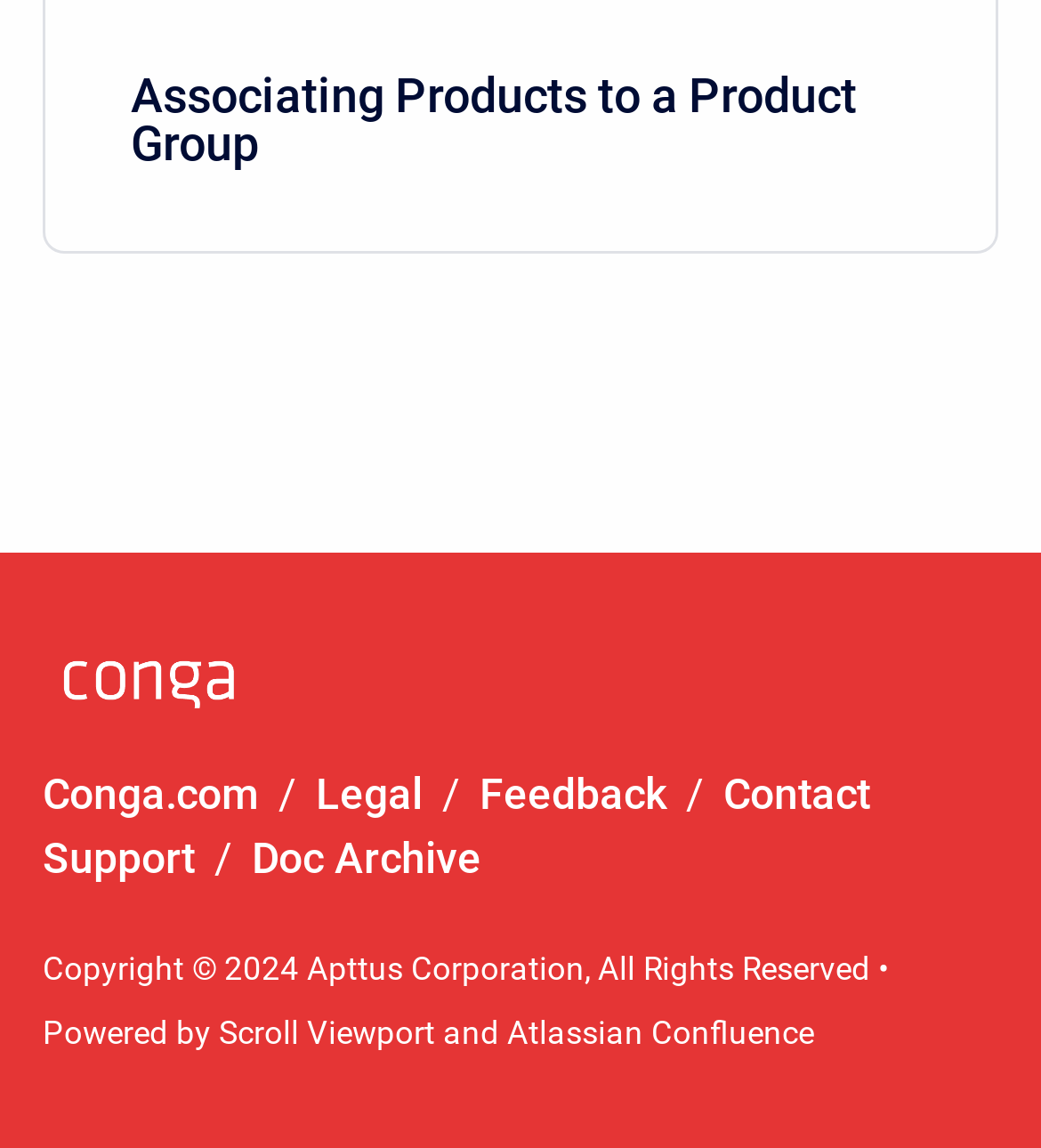Identify the bounding box of the HTML element described as: "parent_node: Web name="url"".

None